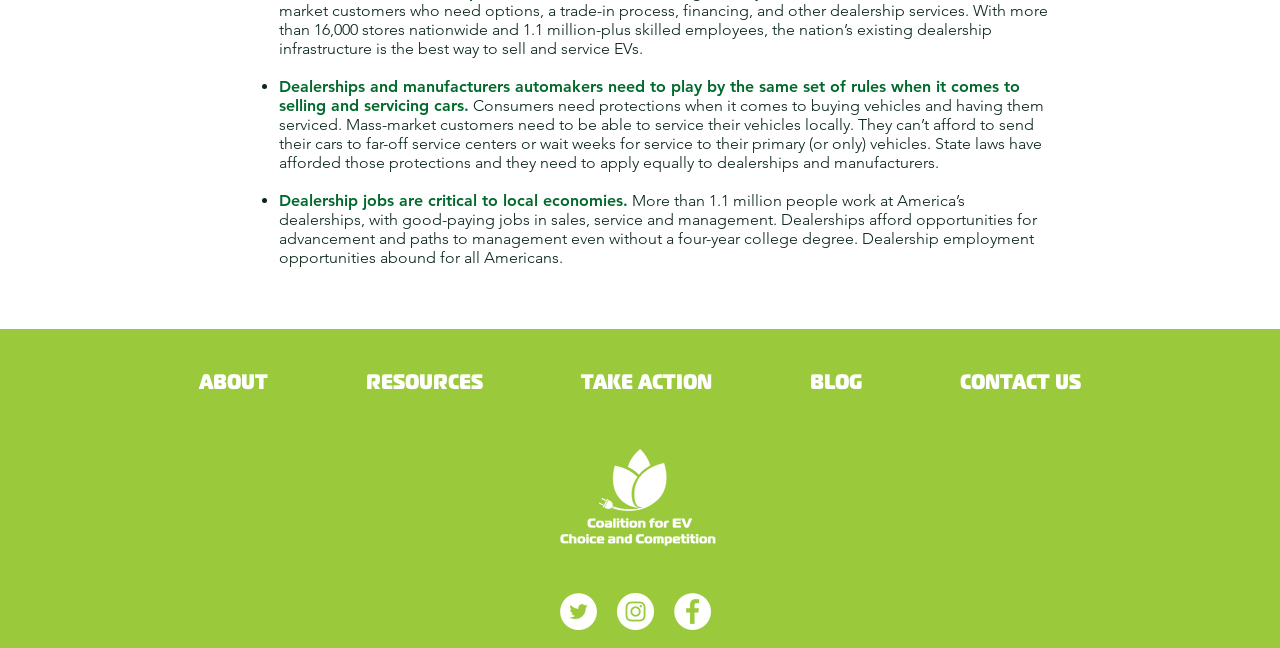Please reply to the following question using a single word or phrase: 
How many people work at America's dealerships?

Over 1.1 million